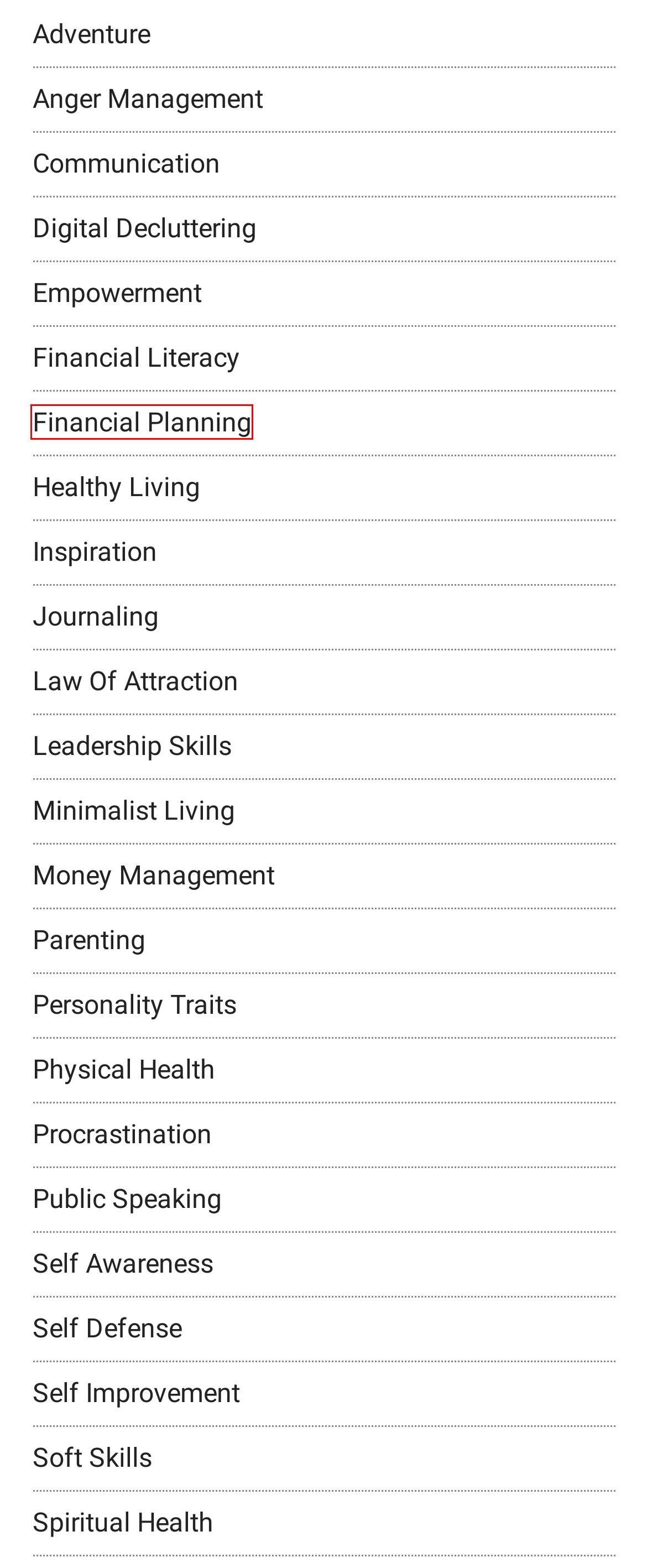Assess the screenshot of a webpage with a red bounding box and determine which webpage description most accurately matches the new page after clicking the element within the red box. Here are the options:
A. Soft Skills Archives - Self Growth Resources
B. Journaling Archives - Self Growth Resources
C. Self Awareness Archives - Self Growth Resources
D. Self Defense Archives - Self Growth Resources
E. Healthy Living Archives - Self Growth Resources
F. Financial Planning Archives - Self Growth Resources
G. Inspiration Archives - Self Growth Resources
H. Adventure Archives - Self Growth Resources

F